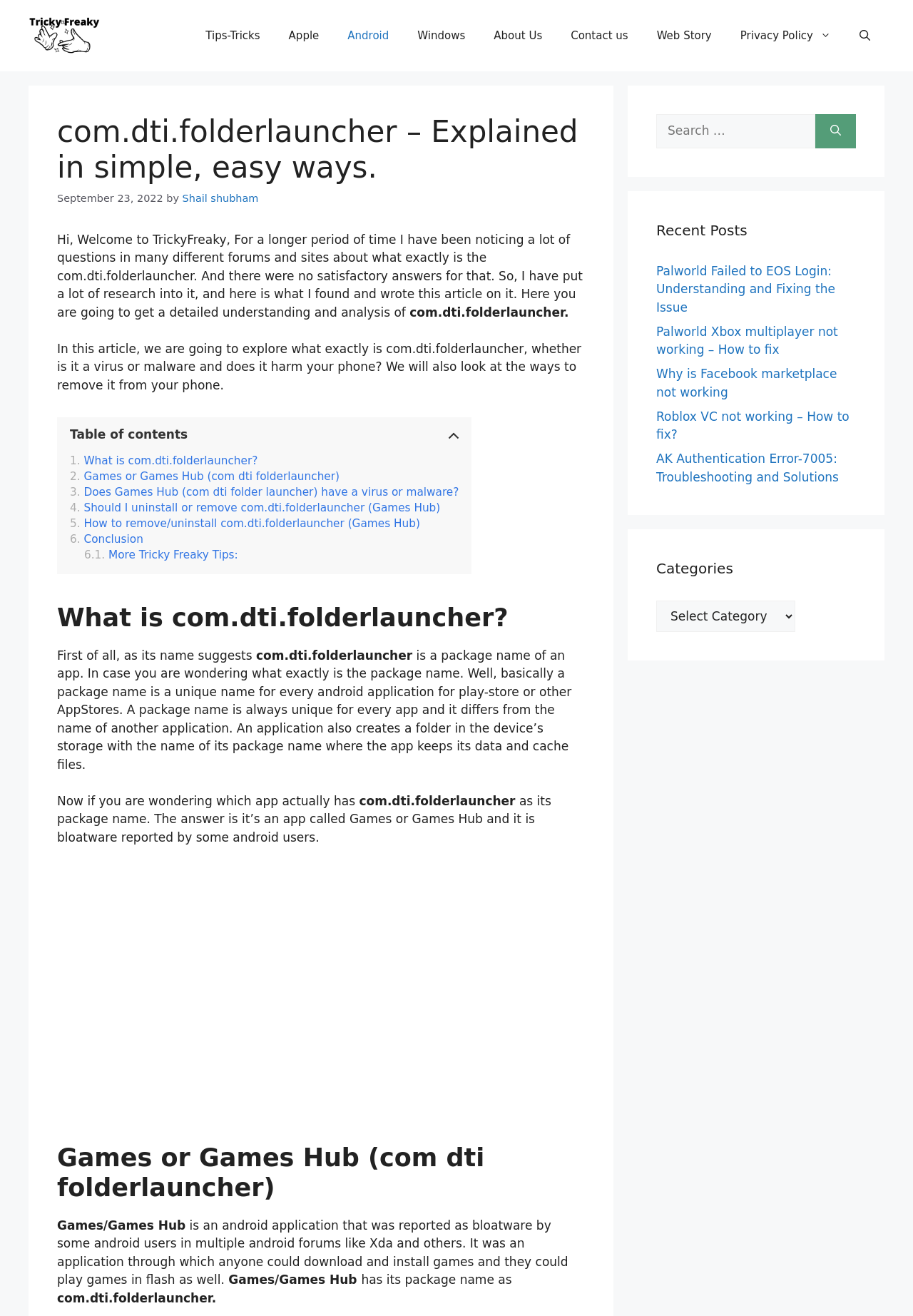What is the topic of the article?
Using the screenshot, give a one-word or short phrase answer.

com.dti.folderlauncher